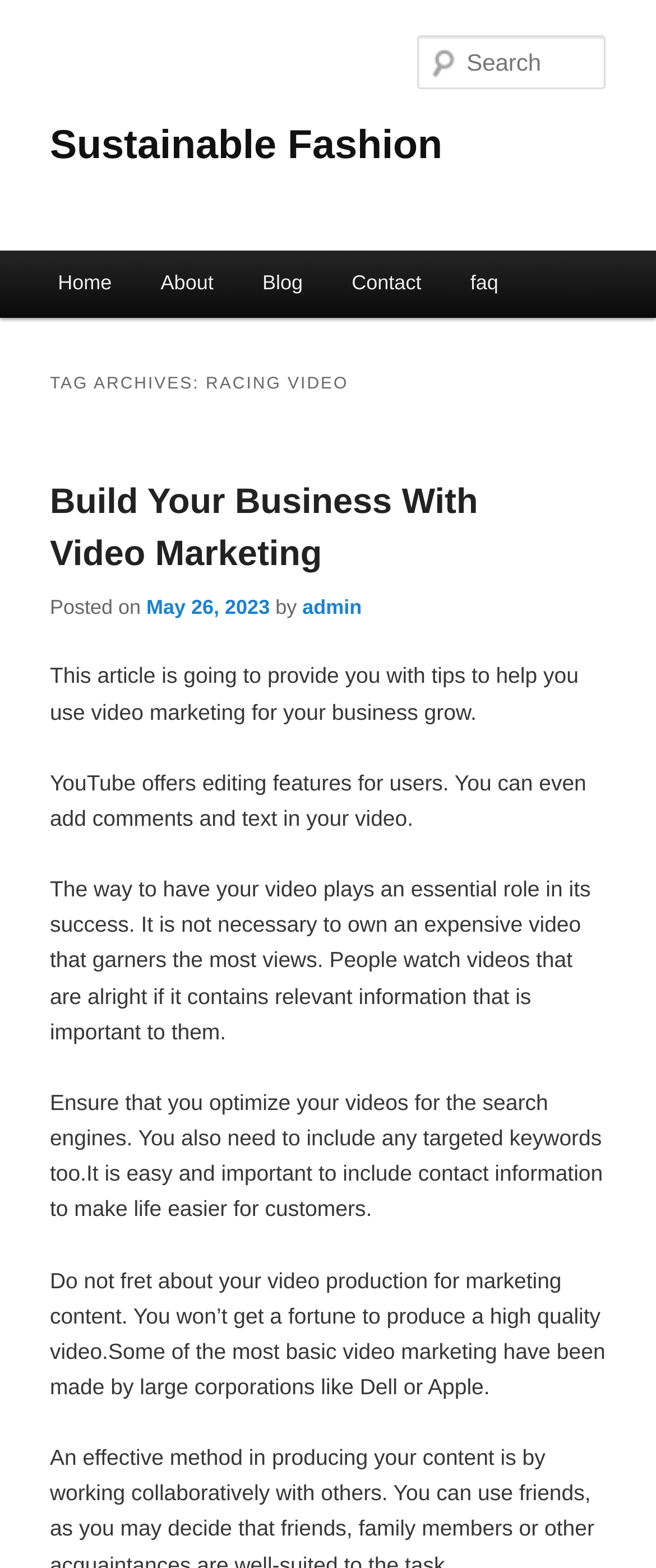Locate the bounding box coordinates of the clickable region to complete the following instruction: "View the About page."

[0.208, 0.16, 0.363, 0.203]